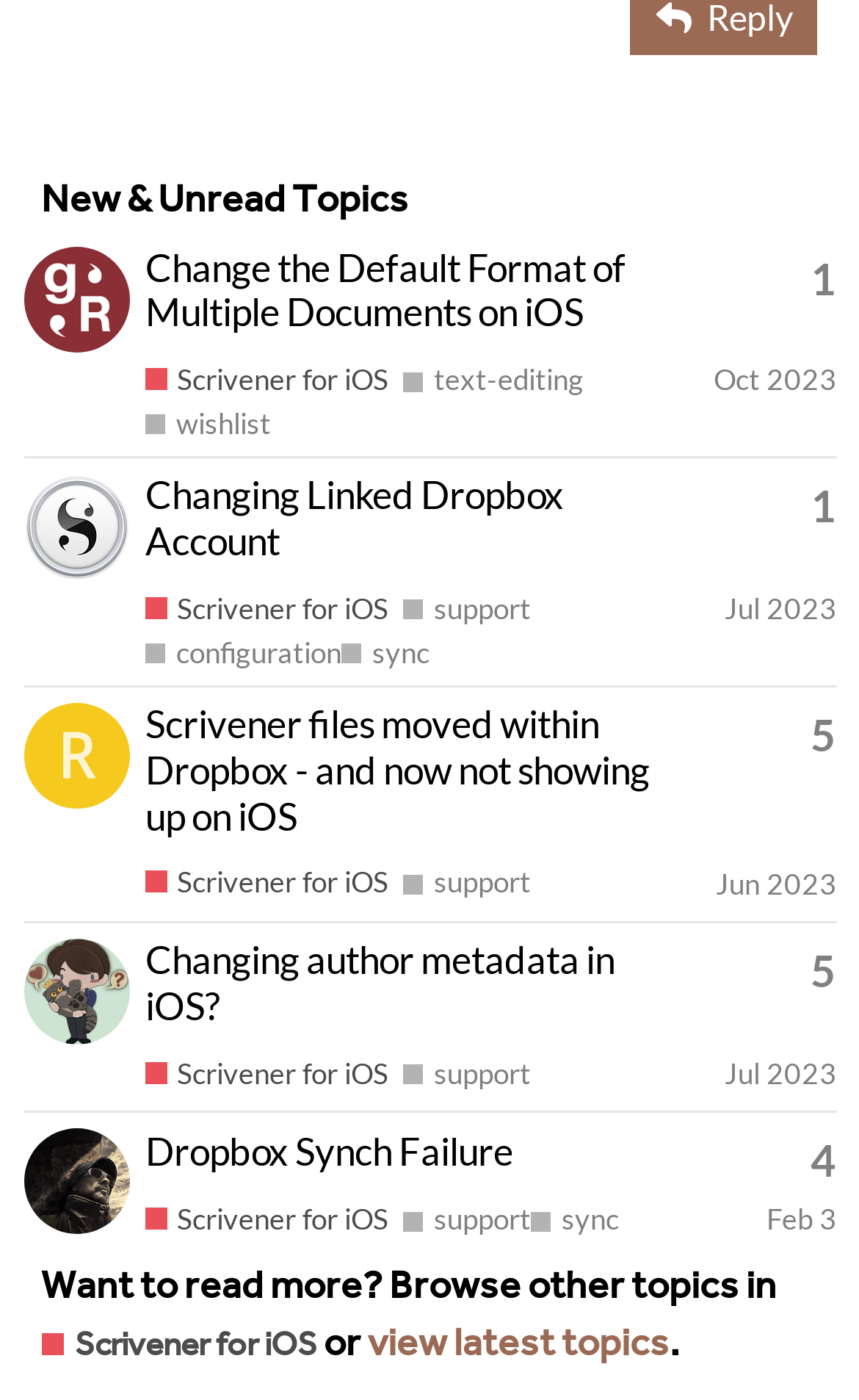Who is the author of the first topic?
Relying on the image, give a concise answer in one word or a brief phrase.

gr